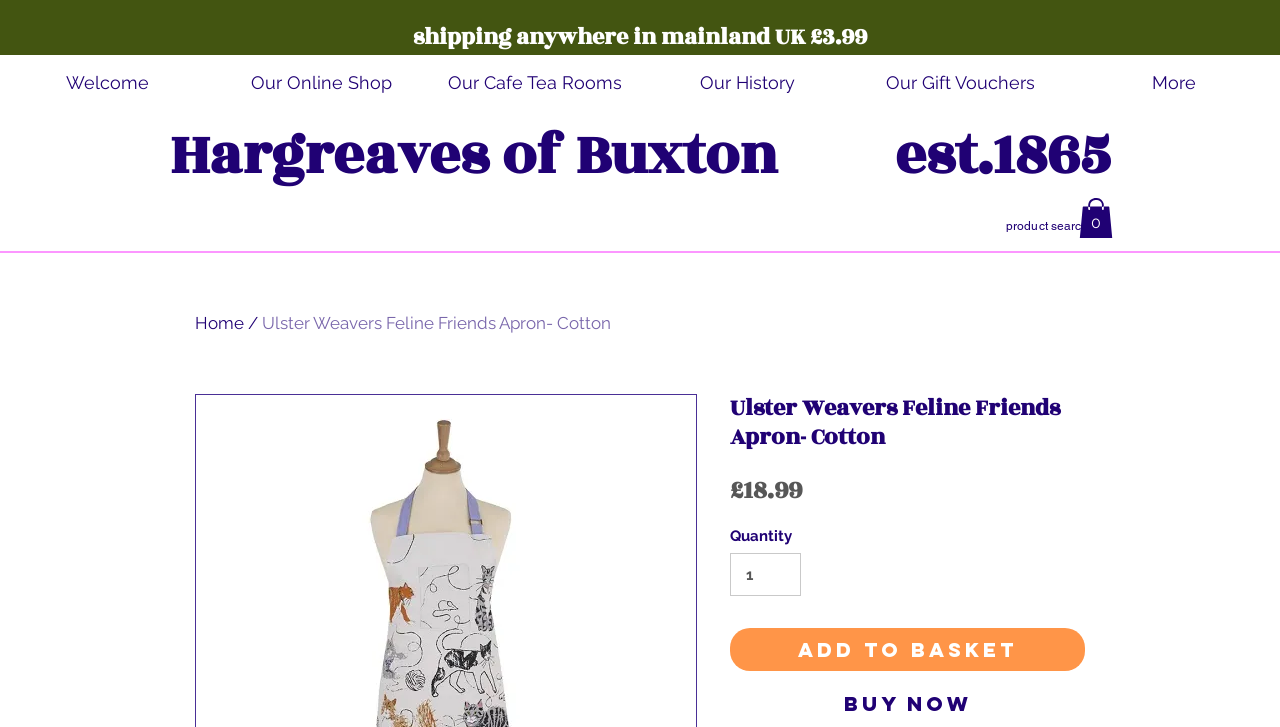Can you find and provide the main heading text of this webpage?

Ulster Weavers Feline Friends Apron- Cotton